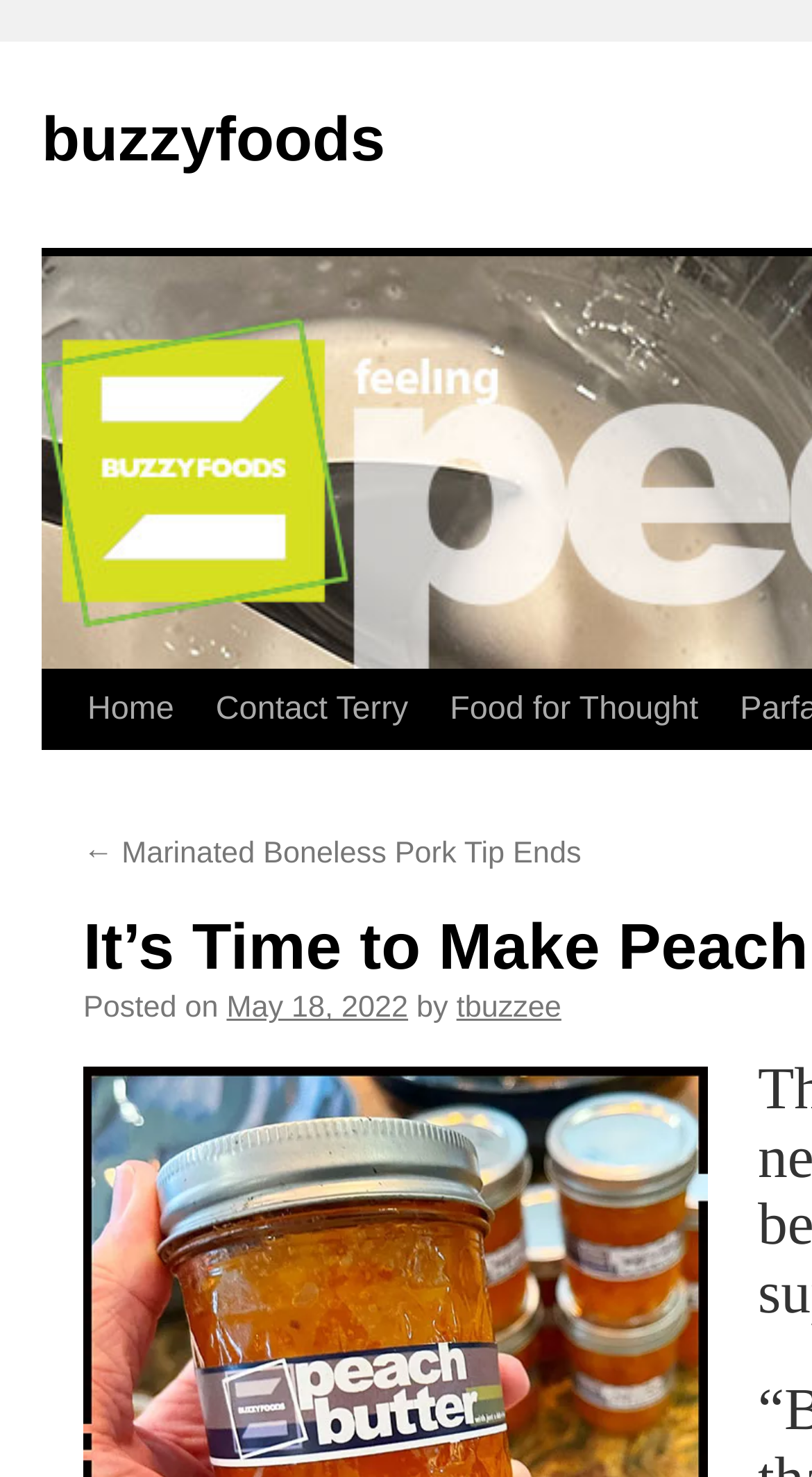Please identify the bounding box coordinates of the element I need to click to follow this instruction: "view post details".

[0.279, 0.672, 0.503, 0.694]